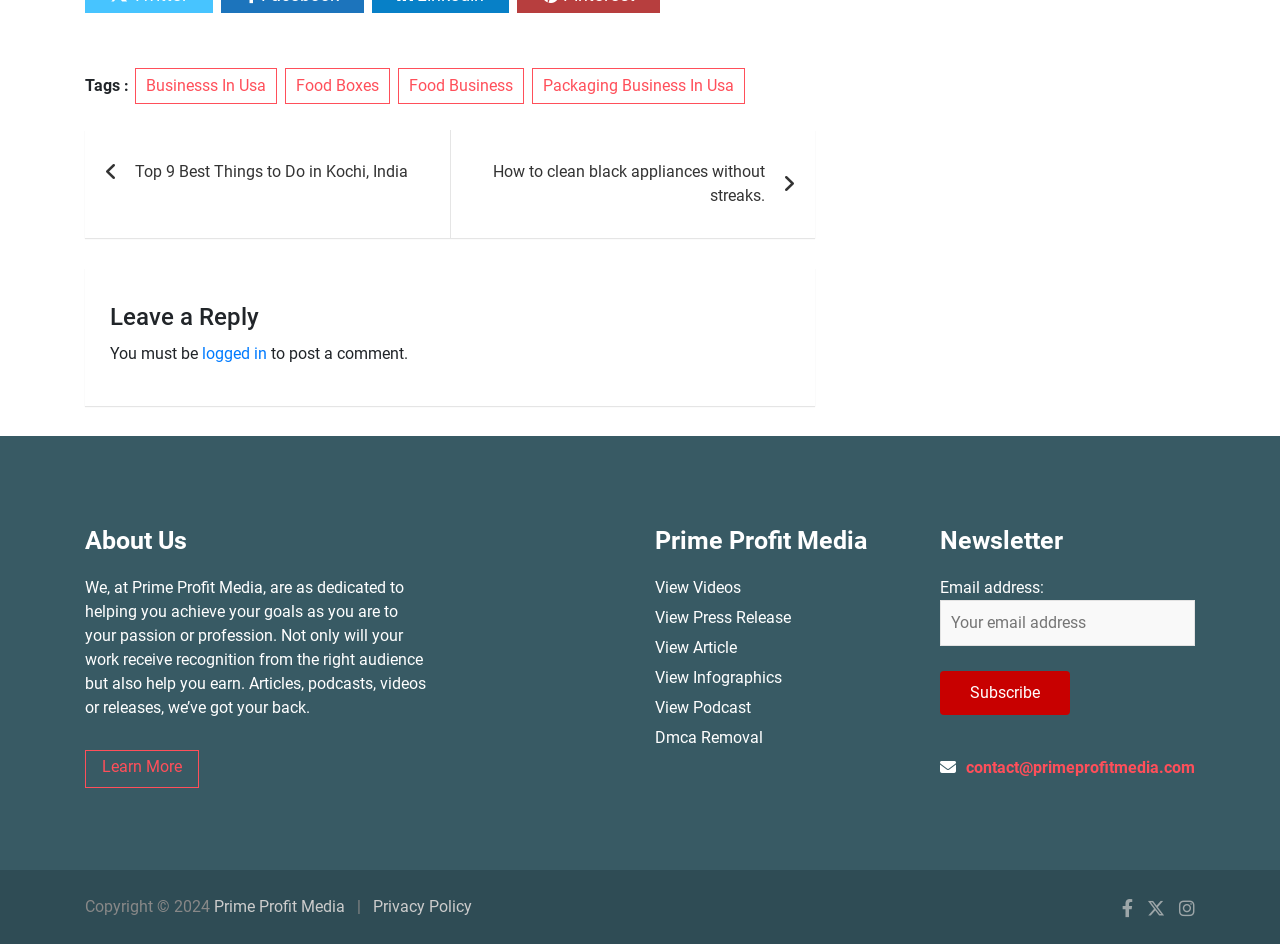How can one contact the company?
Use the image to give a comprehensive and detailed response to the question.

In the footer section, there is a link to 'contact@primeprofitmedia.com', which suggests that this is the contact email for the company. This can be used to get in touch with the company for any queries or concerns.